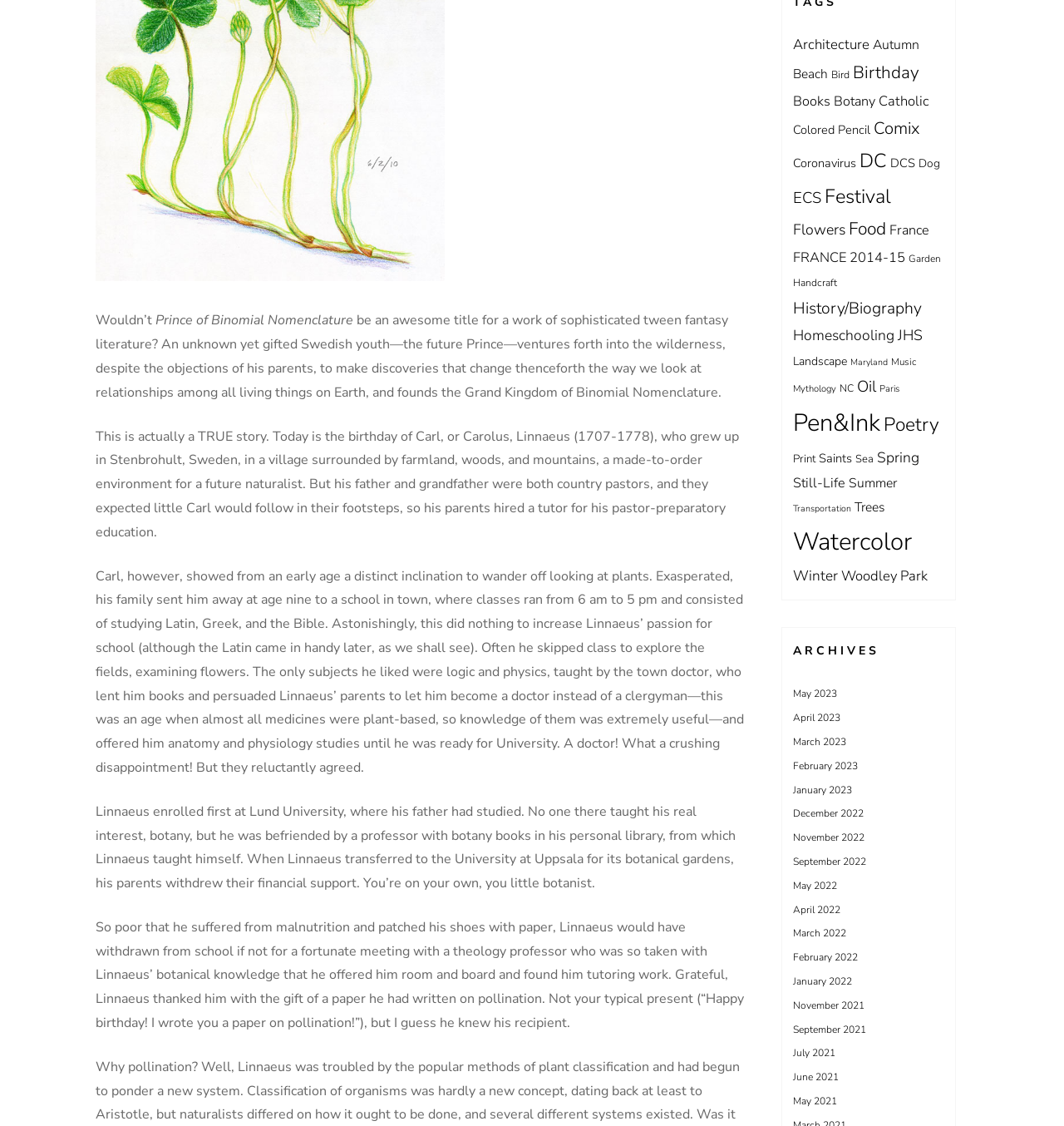Provide the bounding box coordinates of the area you need to click to execute the following instruction: "View the archives for May 2023".

[0.745, 0.61, 0.787, 0.622]